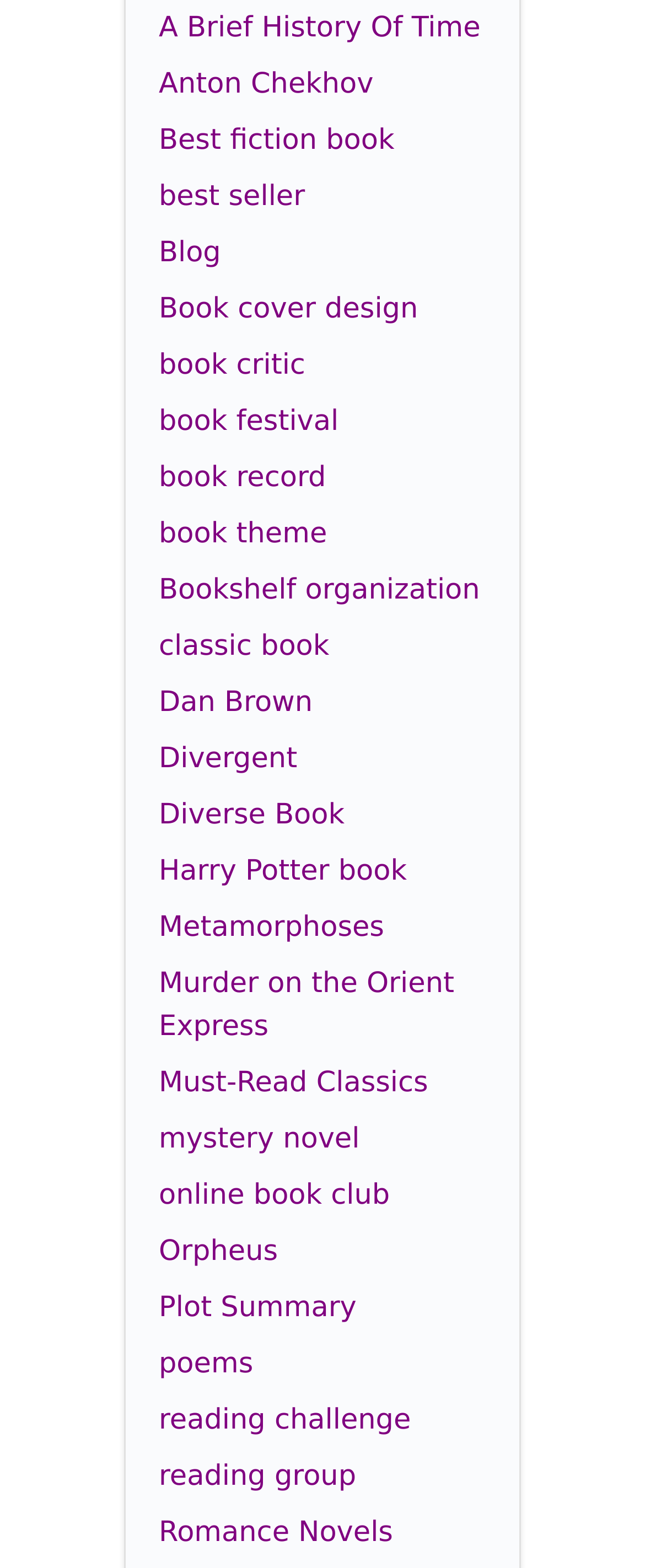How many book-related links are on this webpage?
Answer the question with a single word or phrase, referring to the image.

182